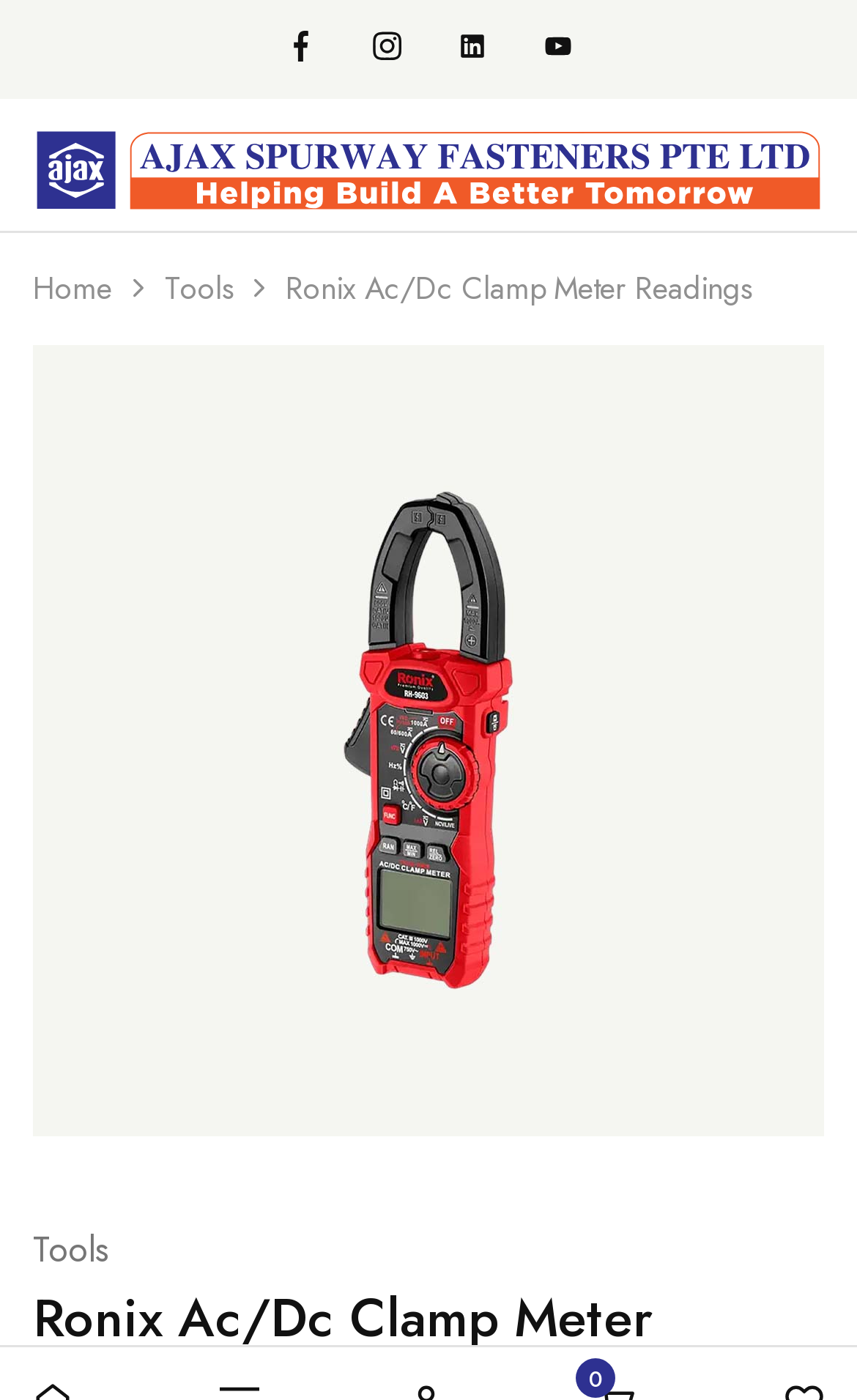Kindly respond to the following question with a single word or a brief phrase: 
How many navigation links are there?

6